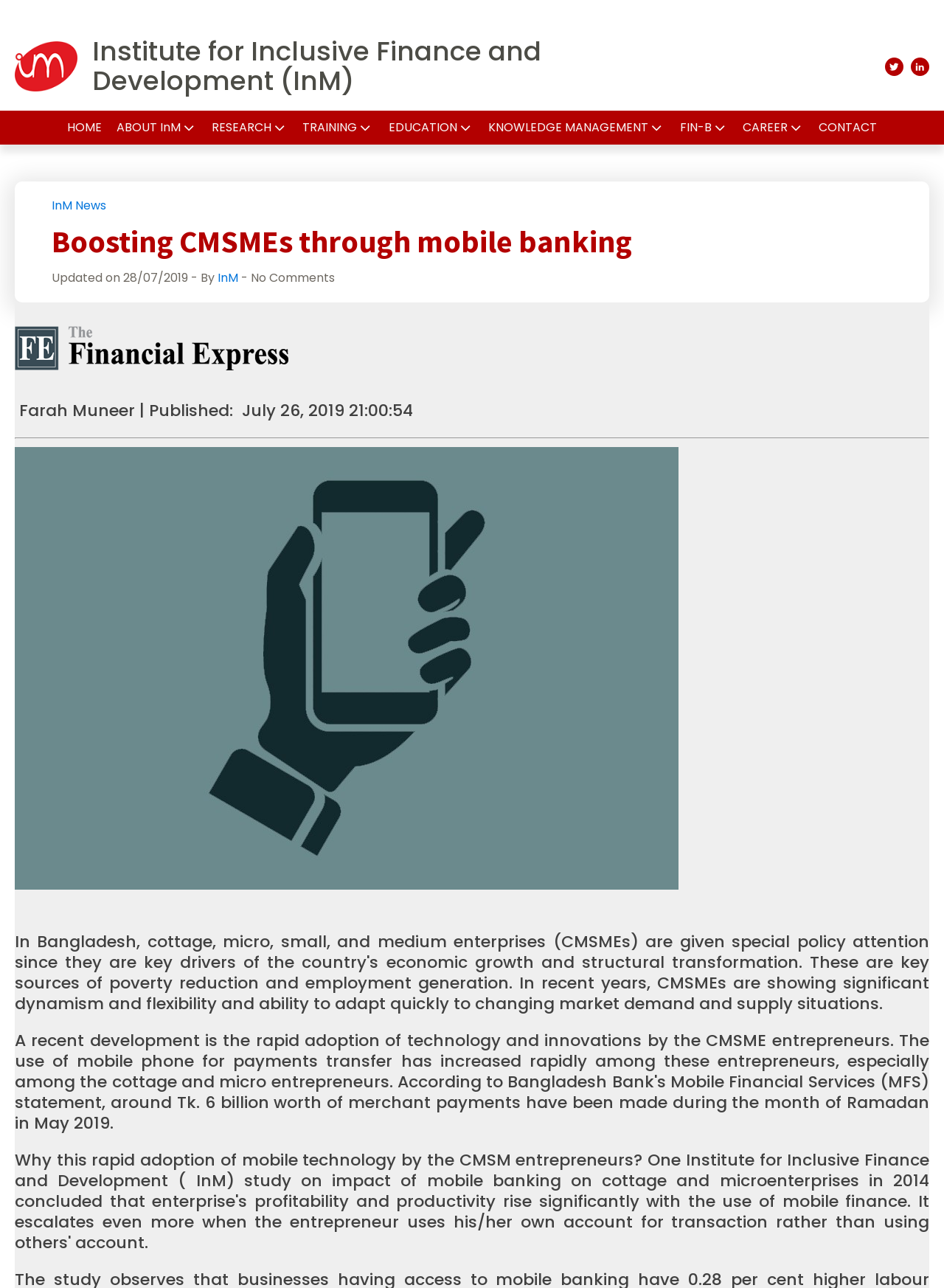Locate the bounding box coordinates of the element that needs to be clicked to carry out the instruction: "Read about InM". The coordinates should be given as four float numbers ranging from 0 to 1, i.e., [left, top, right, bottom].

[0.098, 0.029, 0.739, 0.074]